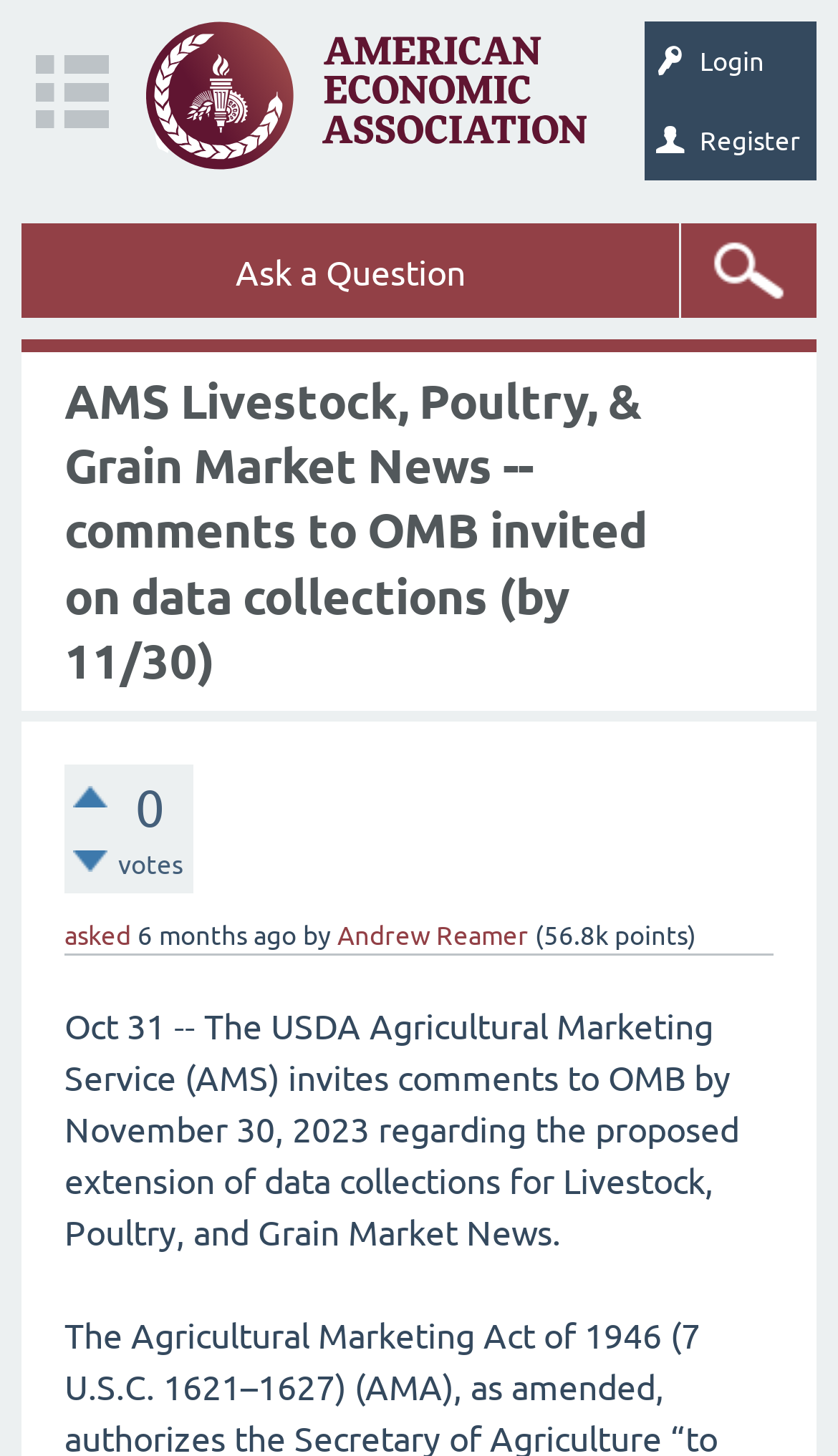Locate the bounding box coordinates of the clickable region necessary to complete the following instruction: "expand". Provide the coordinates in the format of four float numbers between 0 and 1, i.e., [left, top, right, bottom].

[0.087, 0.54, 0.128, 0.555]